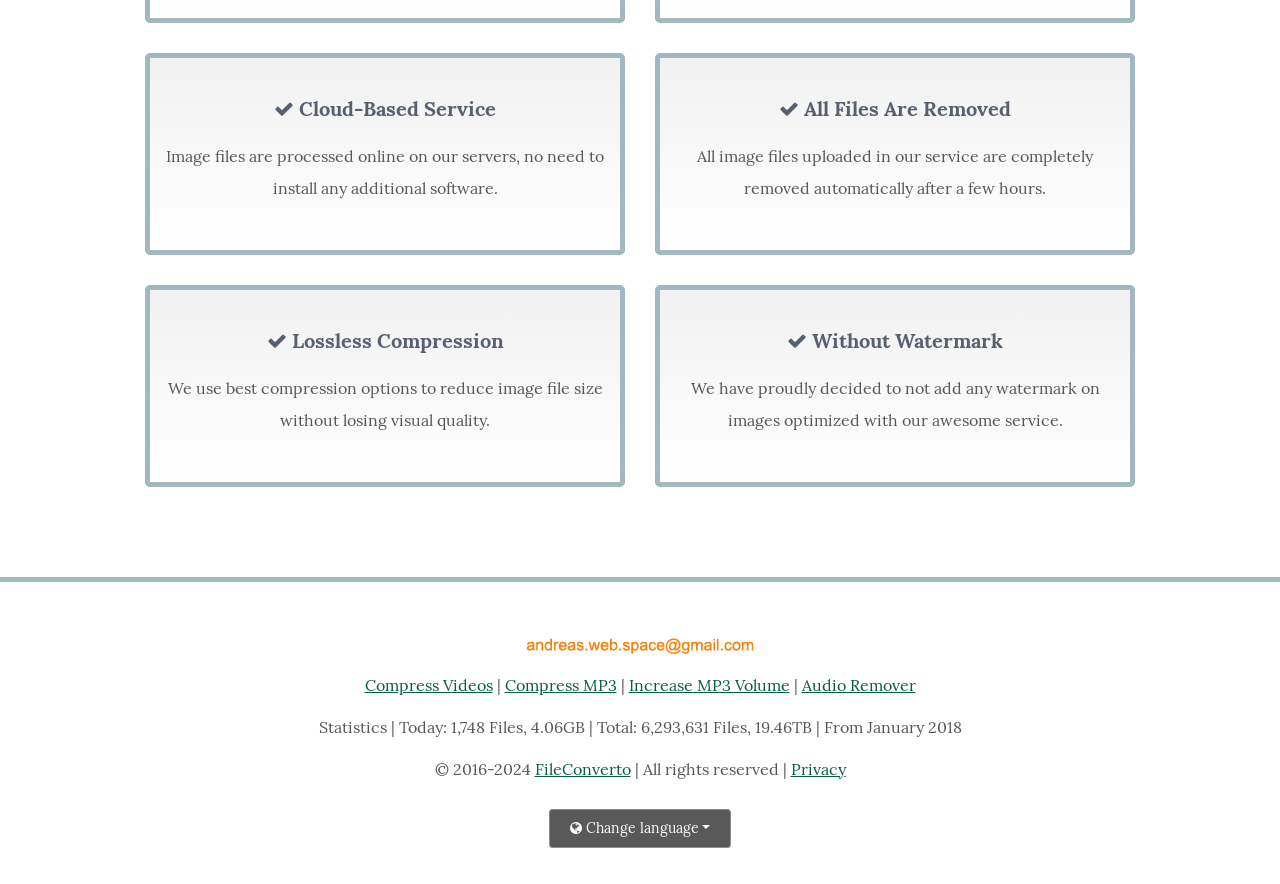Answer this question using a single word or a brief phrase:
Does the service add watermarks to optimized images?

No